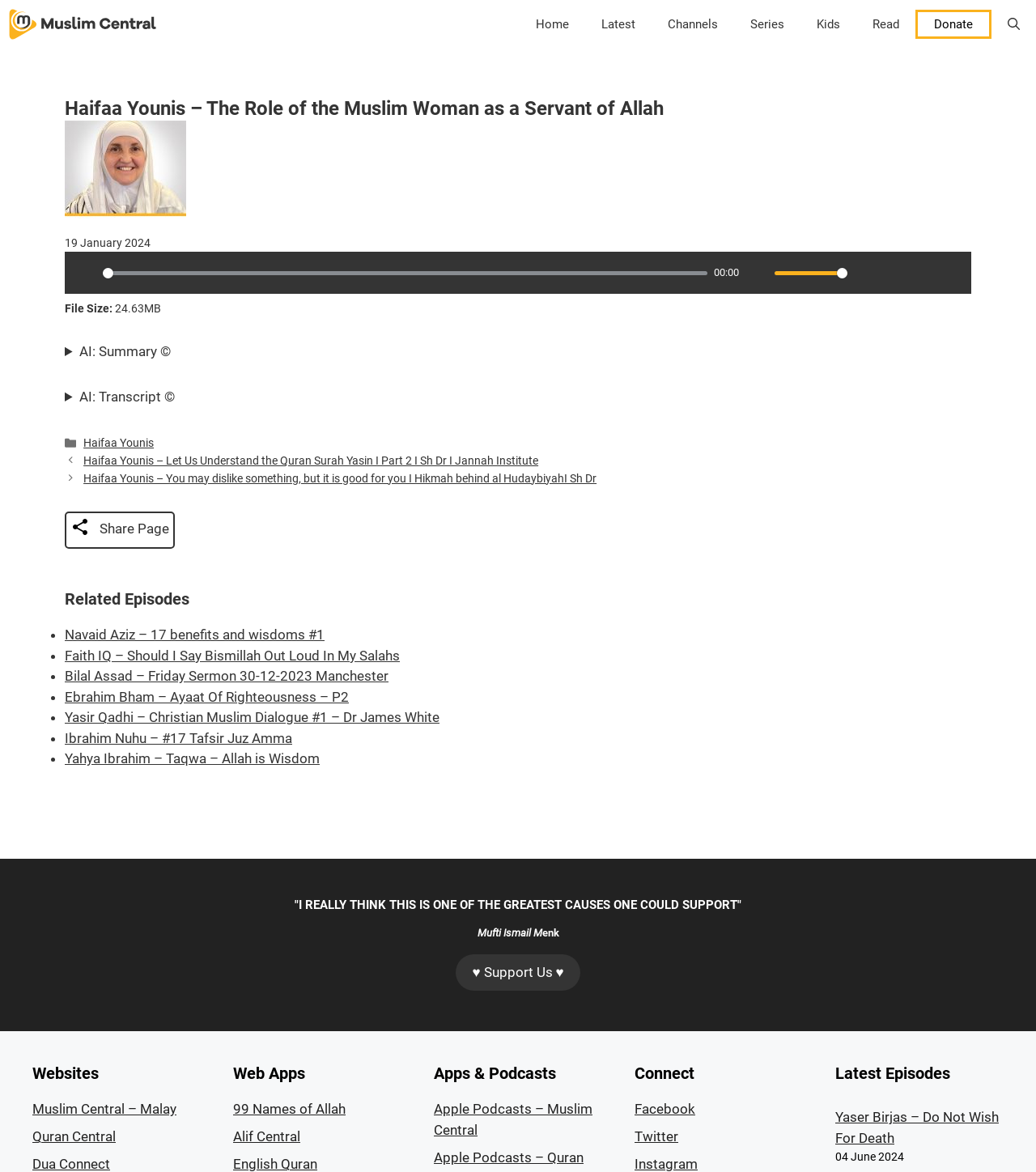Locate the bounding box coordinates of the element you need to click to accomplish the task described by this instruction: "Click CONTACT".

None